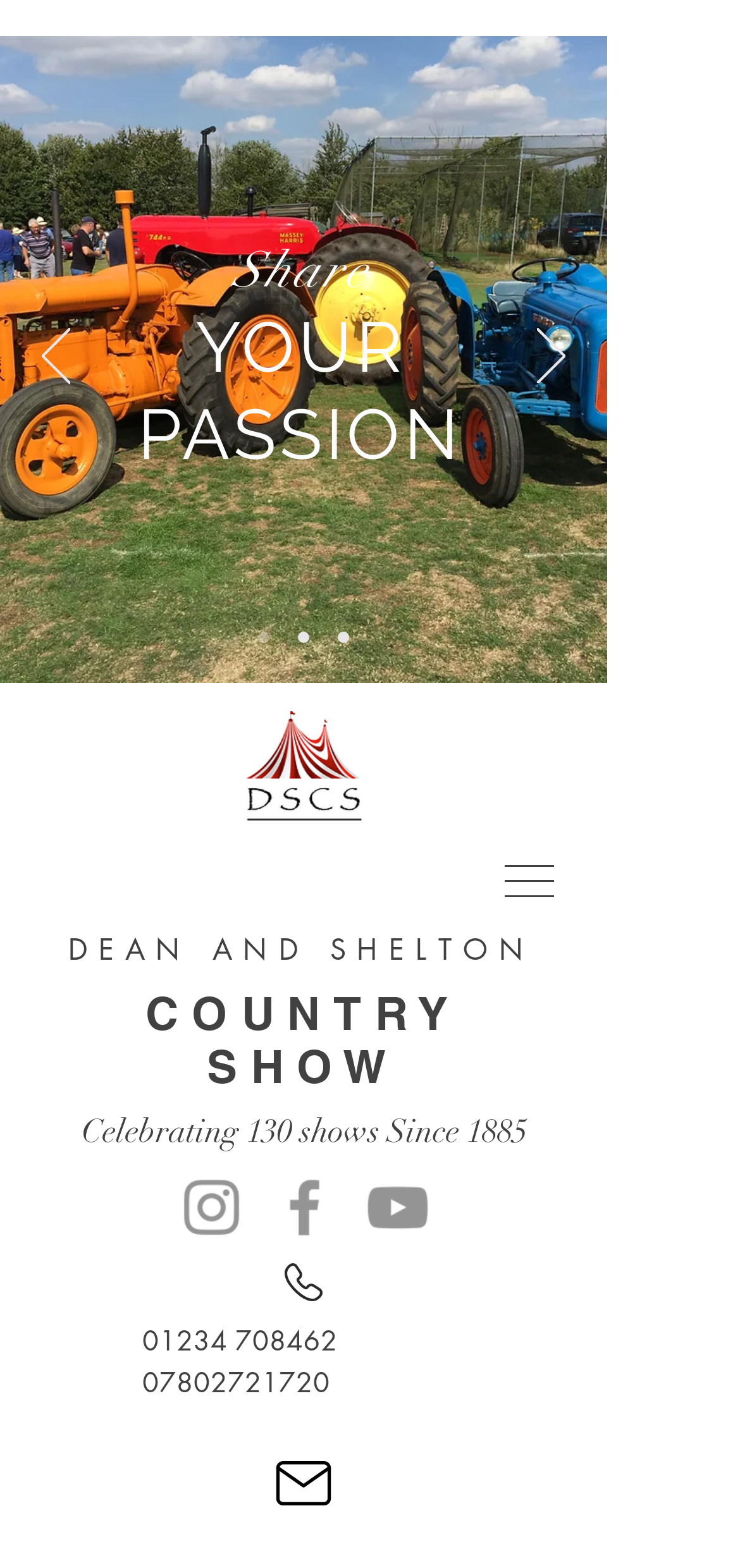Locate the bounding box coordinates of the element I should click to achieve the following instruction: "Check the Country Show link".

[0.197, 0.629, 0.624, 0.697]